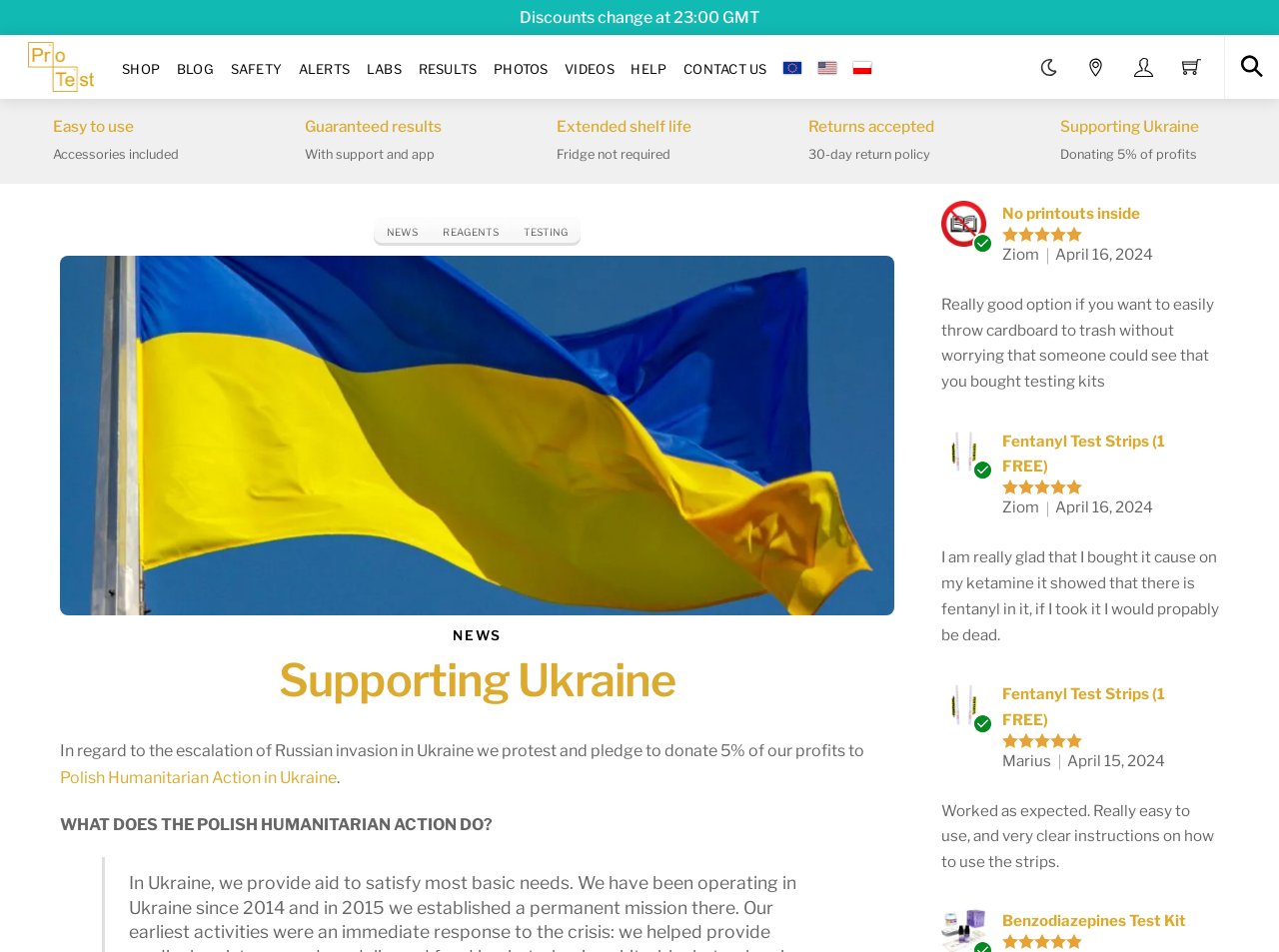Respond with a single word or phrase for the following question: 
How many links are there in the HELP section?

13